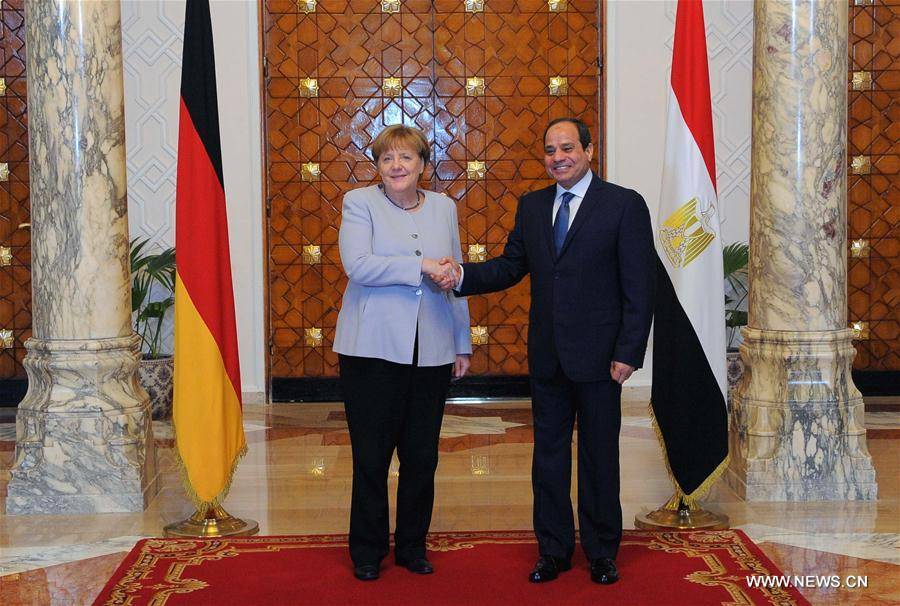Based on the image, provide a detailed and complete answer to the question: 
What is the cultural significance of the ornate backdrop?

The caption describes the ornate backdrop as featuring intricate designs that reflect the cultural heritage of Egypt, indicating its cultural significance in the context of the meeting.